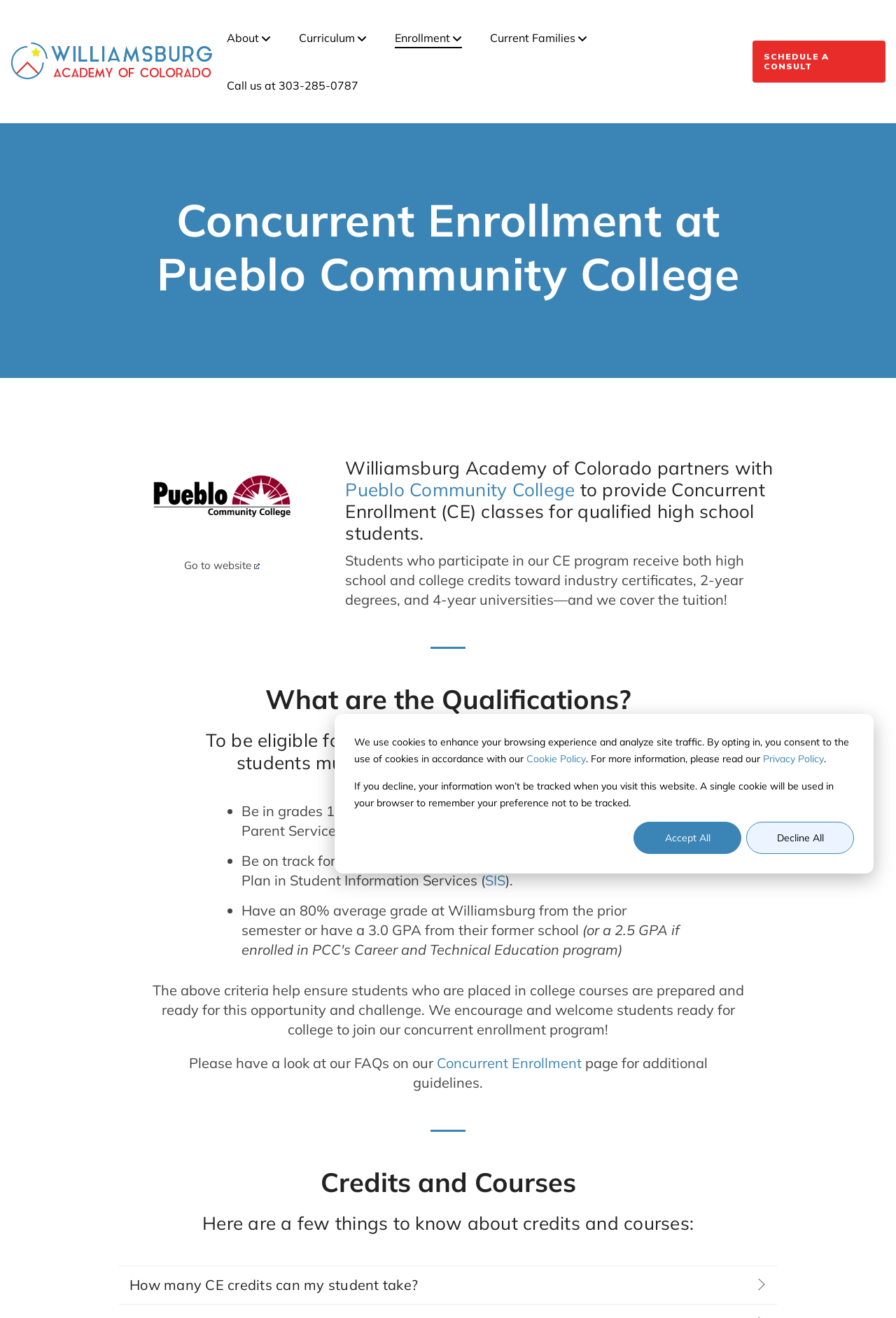How many navigation menus are there?
Give a detailed explanation using the information visible in the image.

I counted the number of navigation menus by looking at the links with the '' symbol, which indicates a dropdown menu. There are four of them: 'About Our School', 'Curriculum', 'Enrollment', and 'Current Families'.